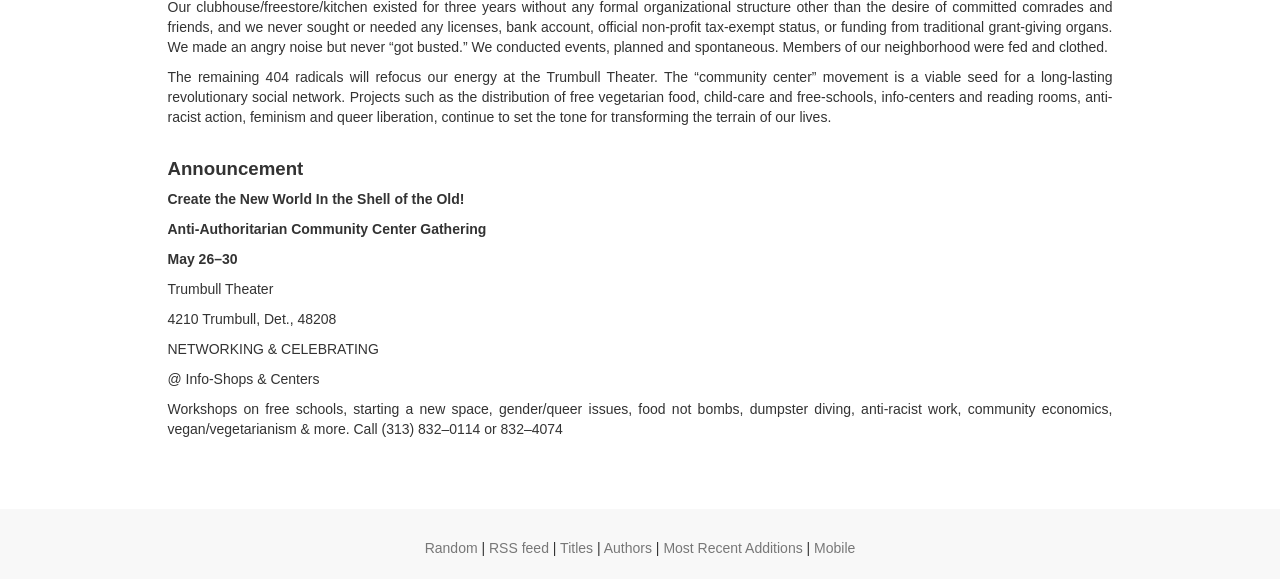Answer the question below with a single word or a brief phrase: 
What is the contact information for more information?

(313) 832–0114 or 832–4074